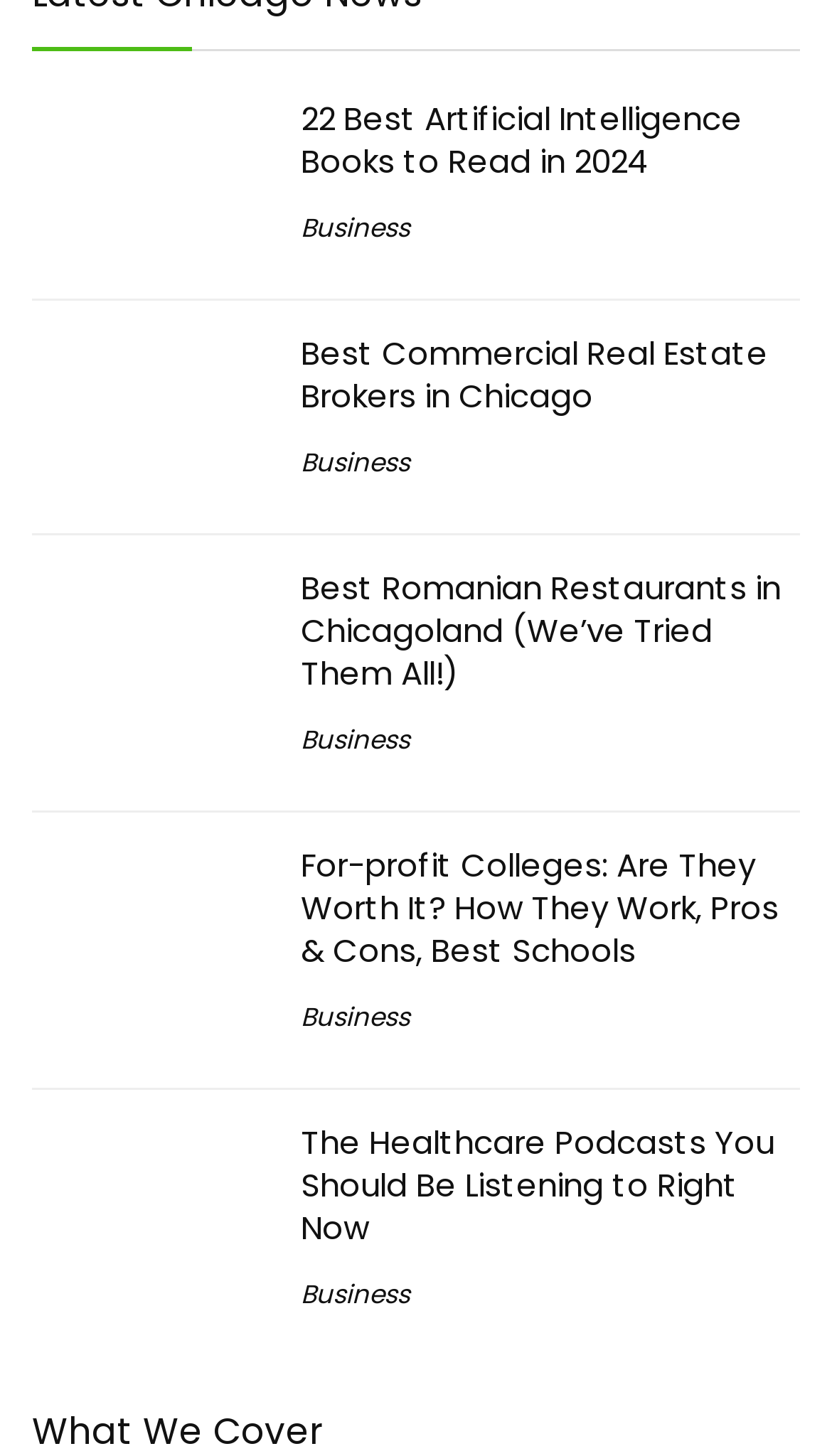Find the UI element described as: "Business" and predict its bounding box coordinates. Ensure the coordinates are four float numbers between 0 and 1, [left, top, right, bottom].

[0.362, 0.876, 0.492, 0.901]